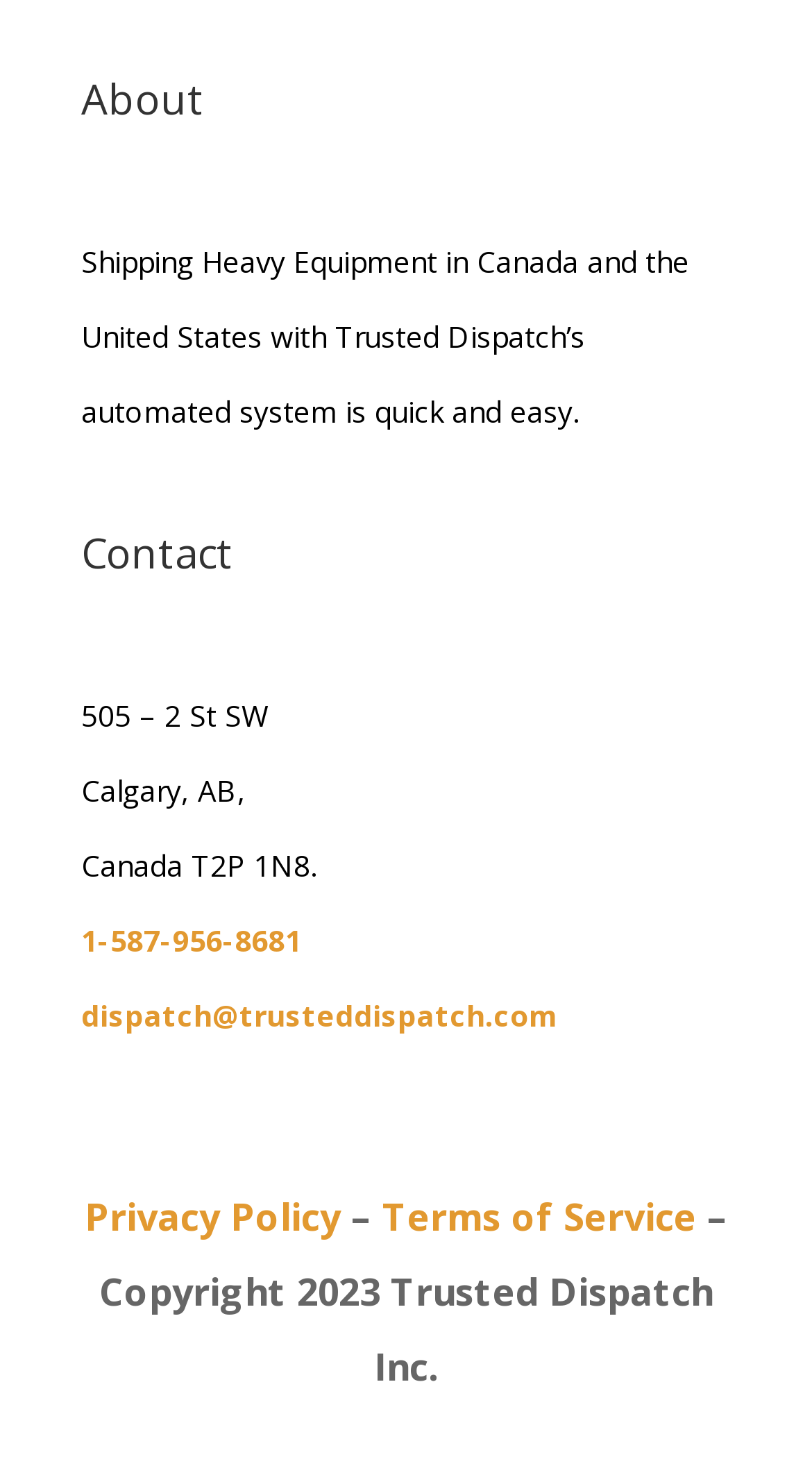What is the city of the company's address?
Give a single word or phrase as your answer by examining the image.

Calgary